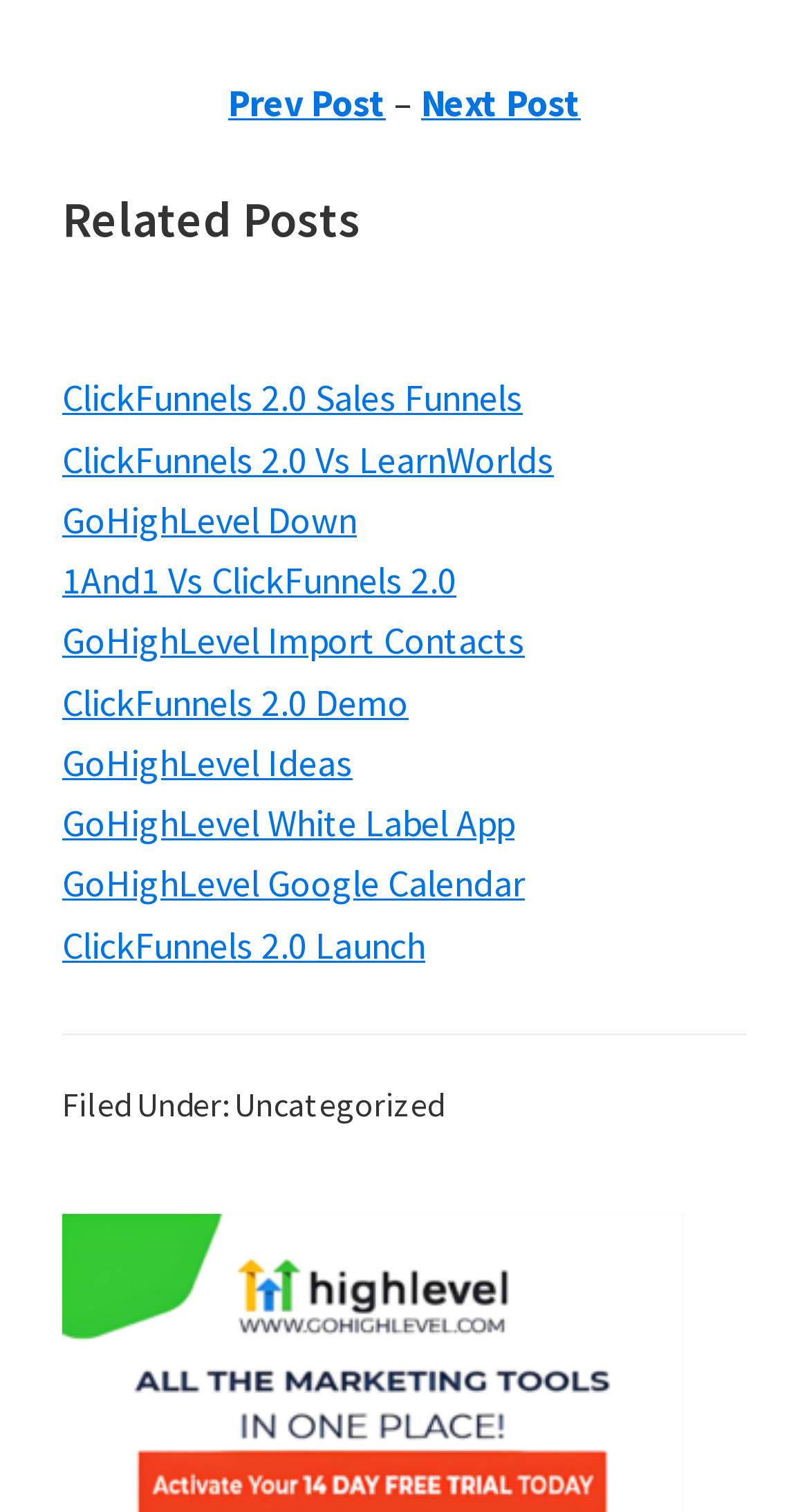Please find the bounding box coordinates of the clickable region needed to complete the following instruction: "Select Bahrain". The bounding box coordinates must consist of four float numbers between 0 and 1, i.e., [left, top, right, bottom].

None